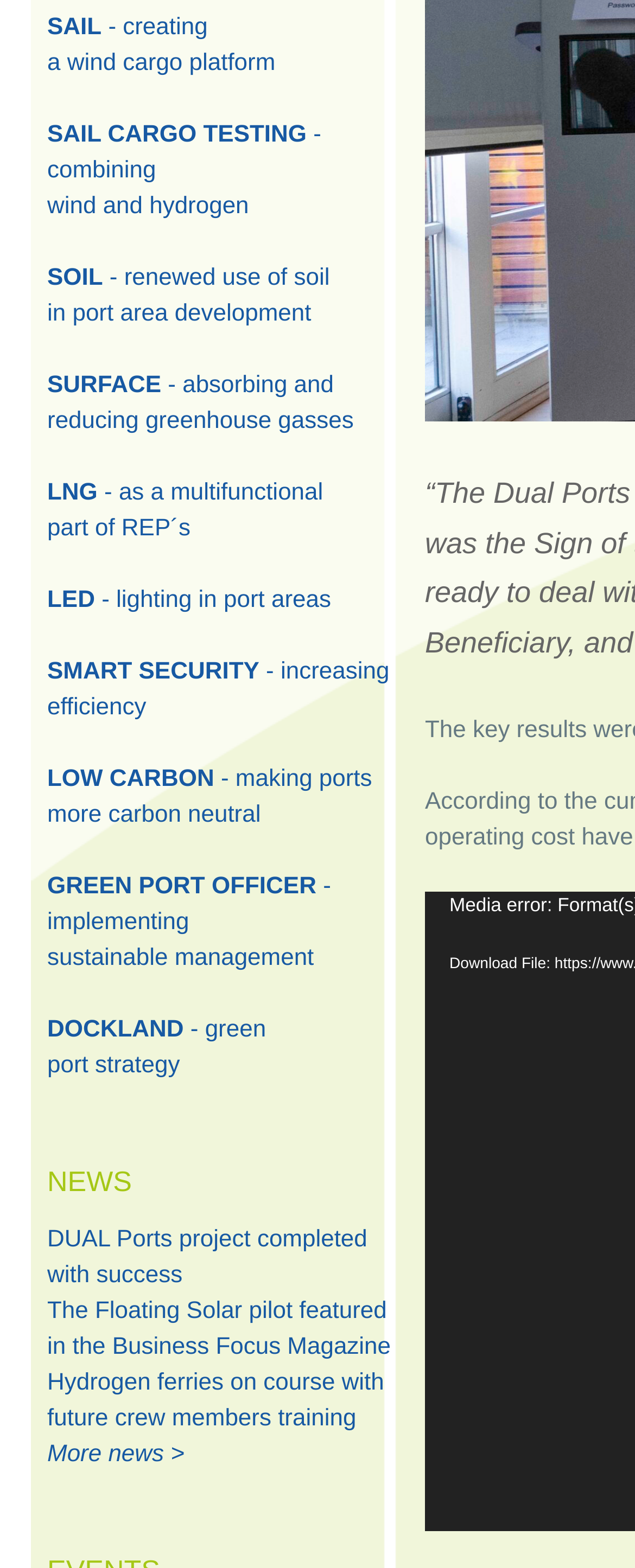Please identify the bounding box coordinates of the clickable area that will allow you to execute the instruction: "Read more news".

[0.074, 0.919, 0.291, 0.936]